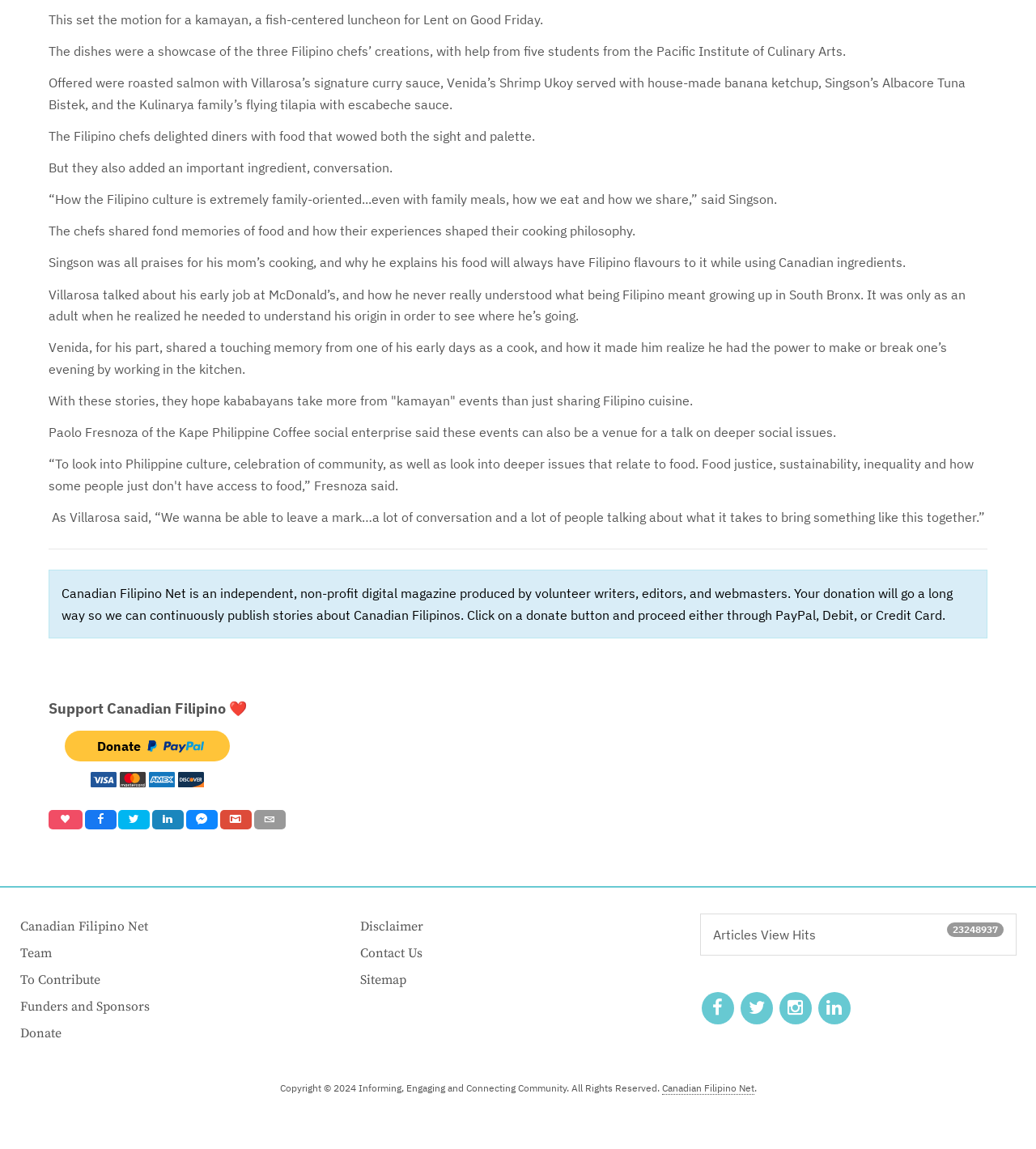Identify the bounding box of the HTML element described here: "decorative concrete industry". Provide the coordinates as four float numbers between 0 and 1: [left, top, right, bottom].

None